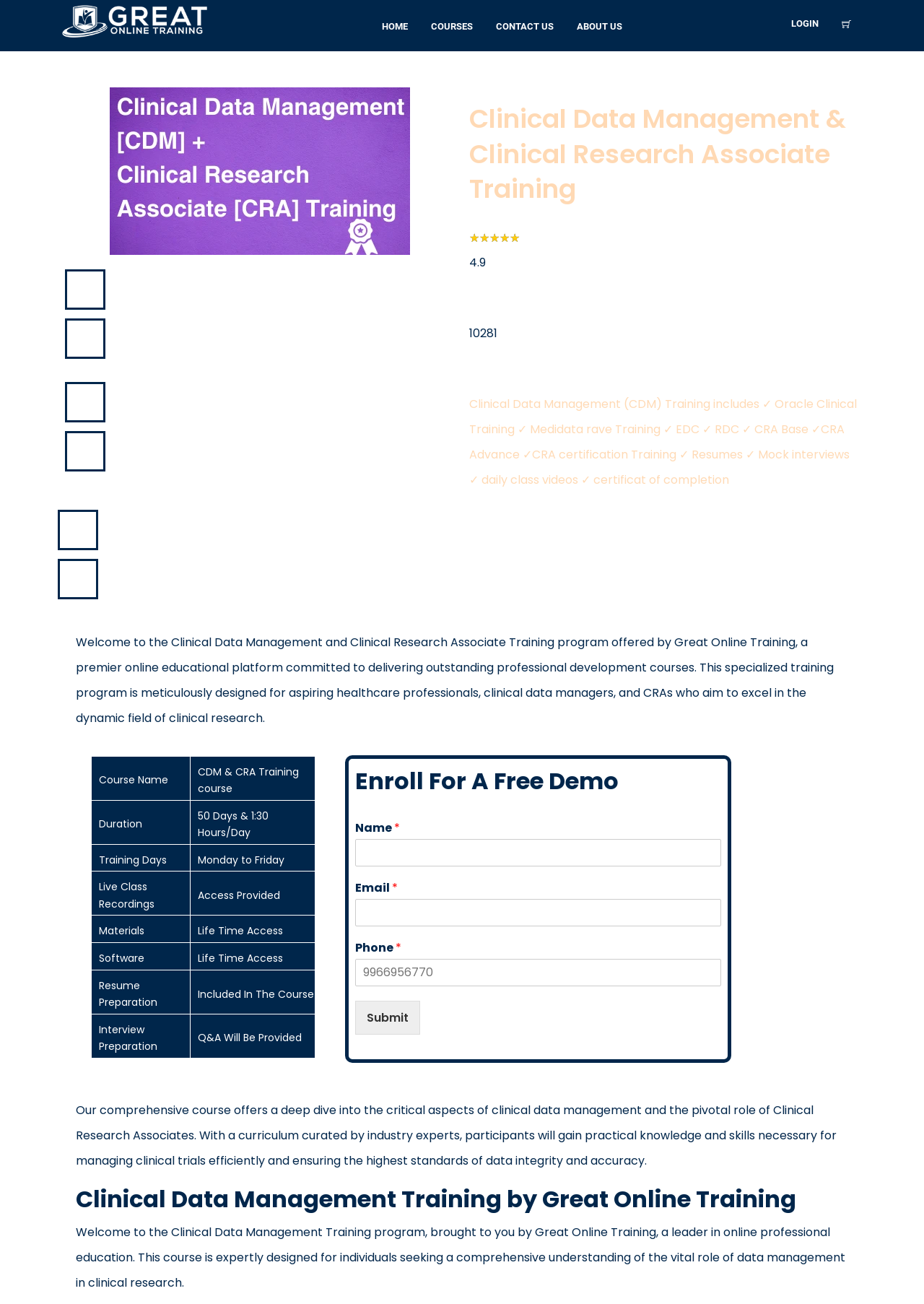Locate the bounding box coordinates of the clickable part needed for the task: "Fill in the Name field".

[0.385, 0.643, 0.78, 0.665]